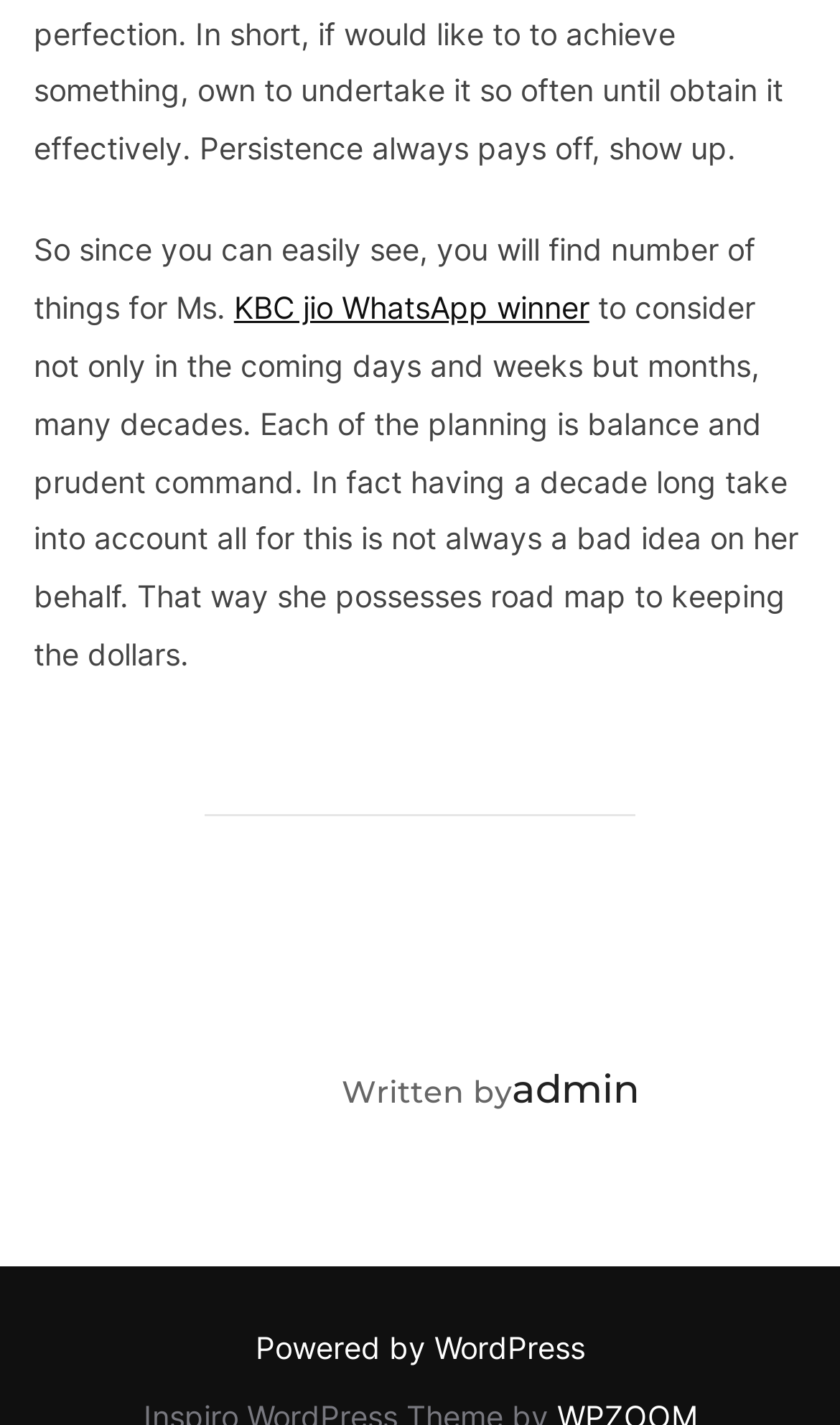What is the time frame considered in the article?
Using the screenshot, give a one-word or short phrase answer.

many decades